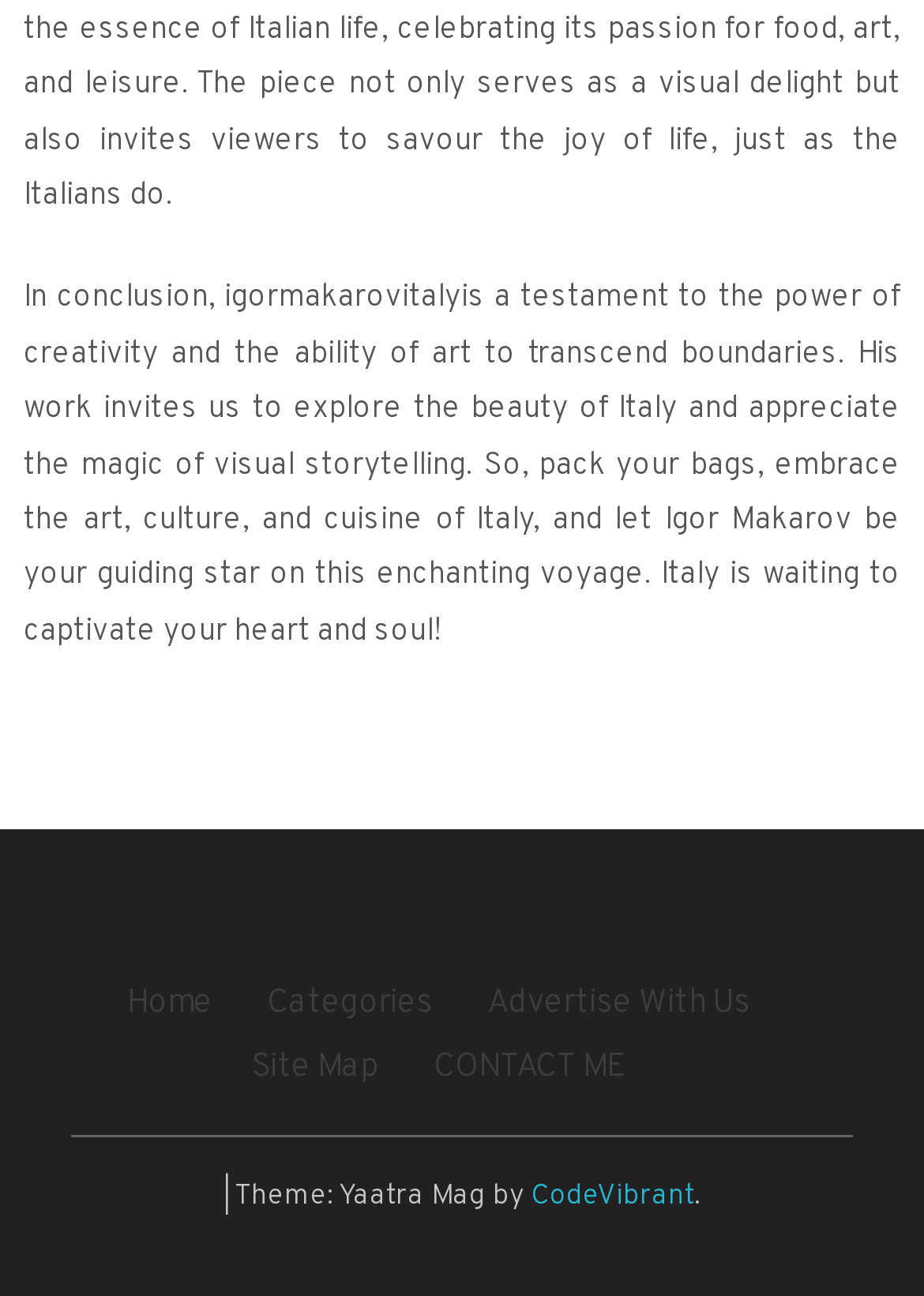Using the provided element description, identify the bounding box coordinates as (top-left x, top-left y, bottom-right x, bottom-right y). Ensure all values are between 0 and 1. Description: CONTACT ME

[0.469, 0.808, 0.677, 0.839]